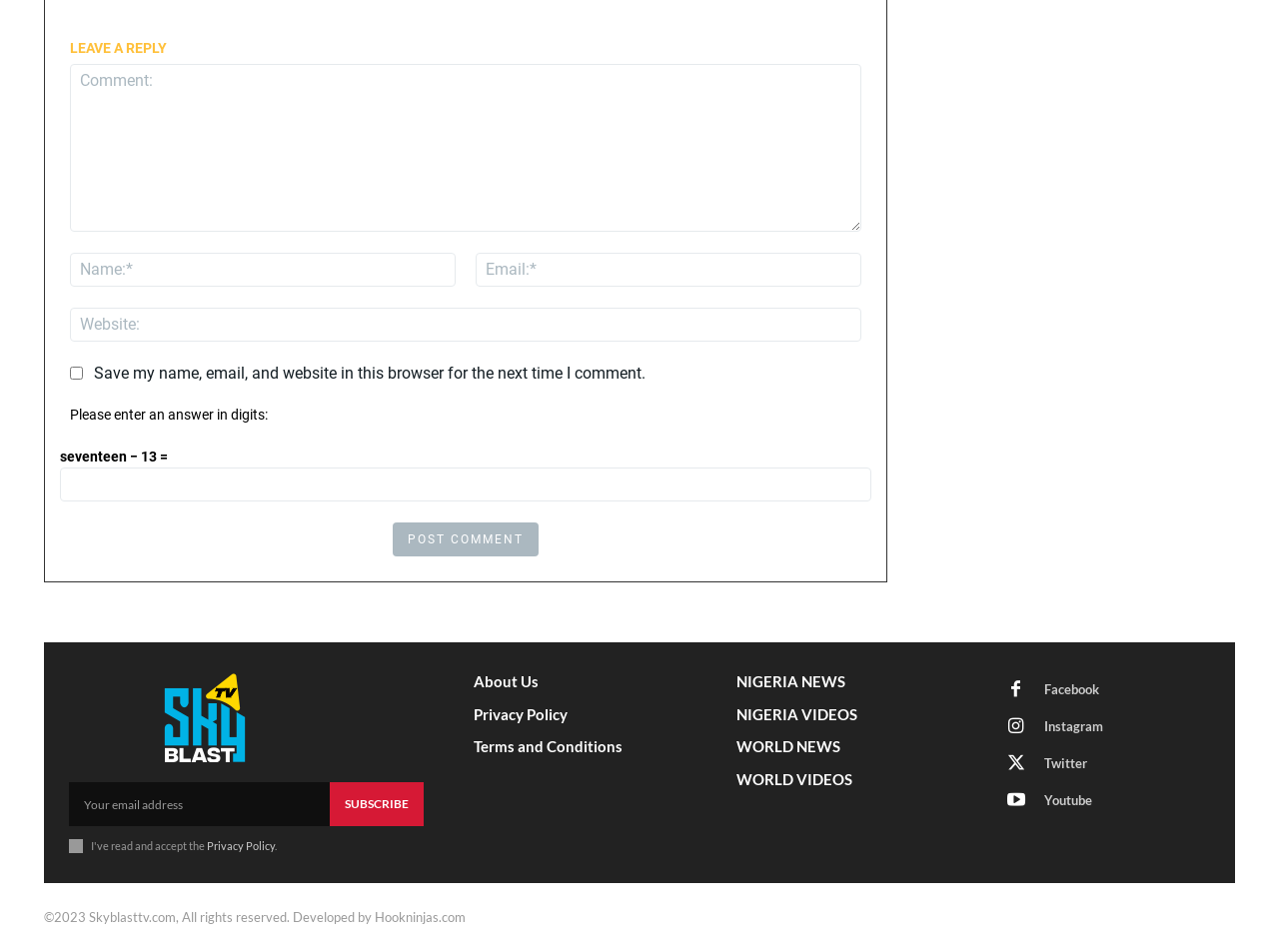Identify the bounding box coordinates of the part that should be clicked to carry out this instruction: "Click on 'Facebook'".

None